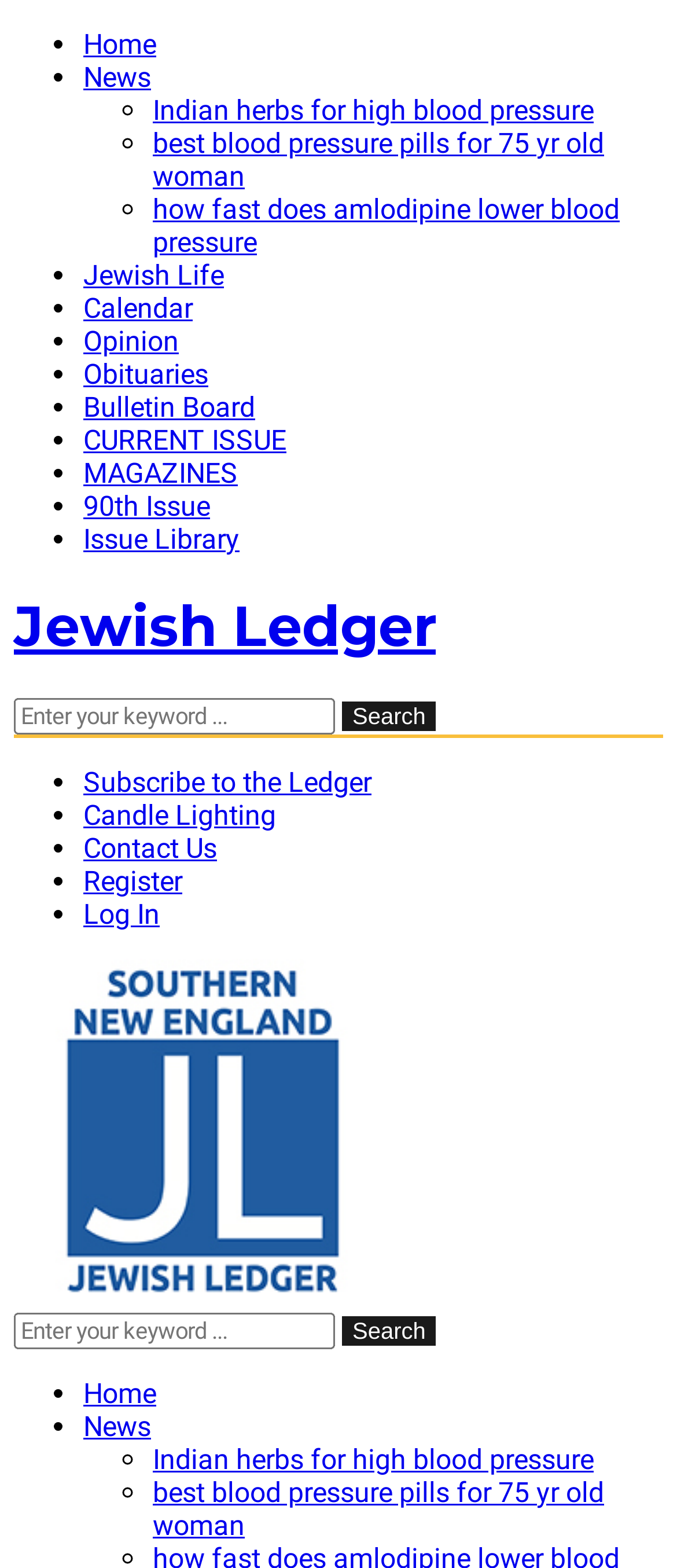Find the bounding box coordinates of the clickable area required to complete the following action: "Click on the 'Home' link".

[0.123, 0.018, 0.231, 0.039]